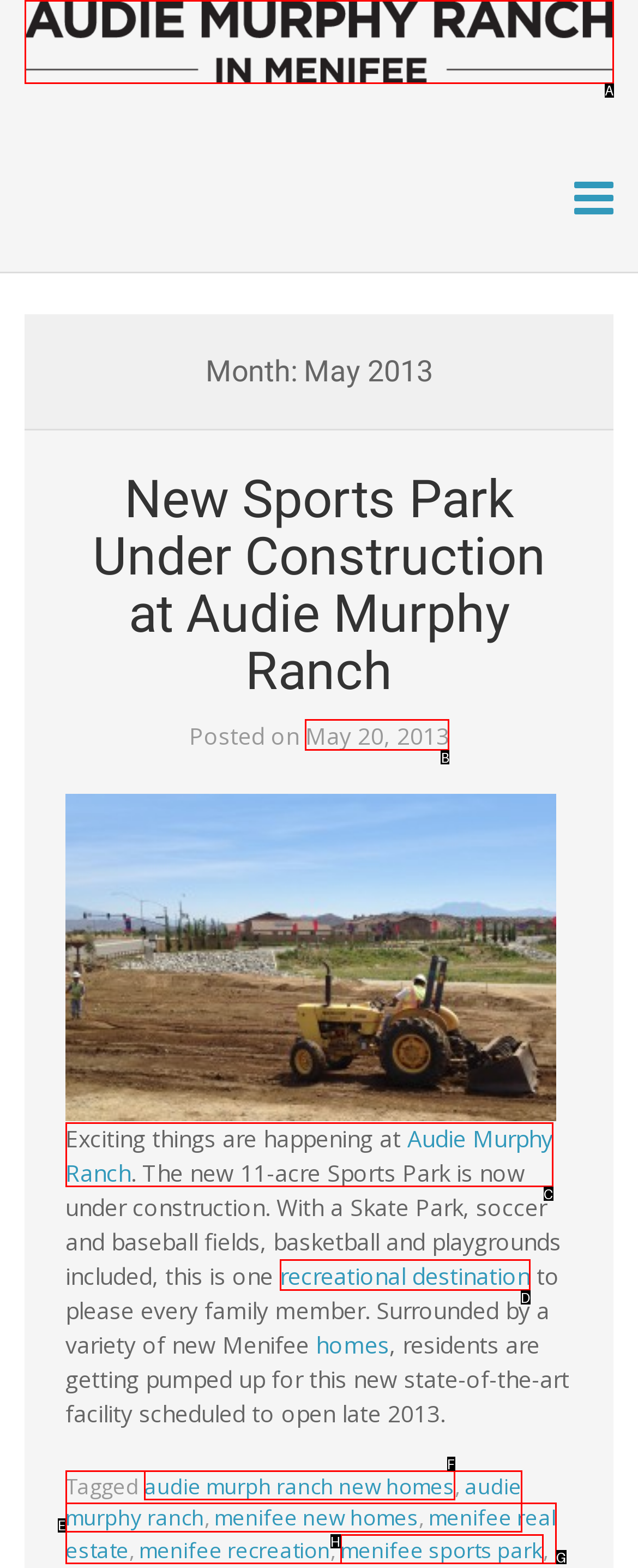Show which HTML element I need to click to perform this task: Visit the Audie Murphy Ranch page Answer with the letter of the correct choice.

C